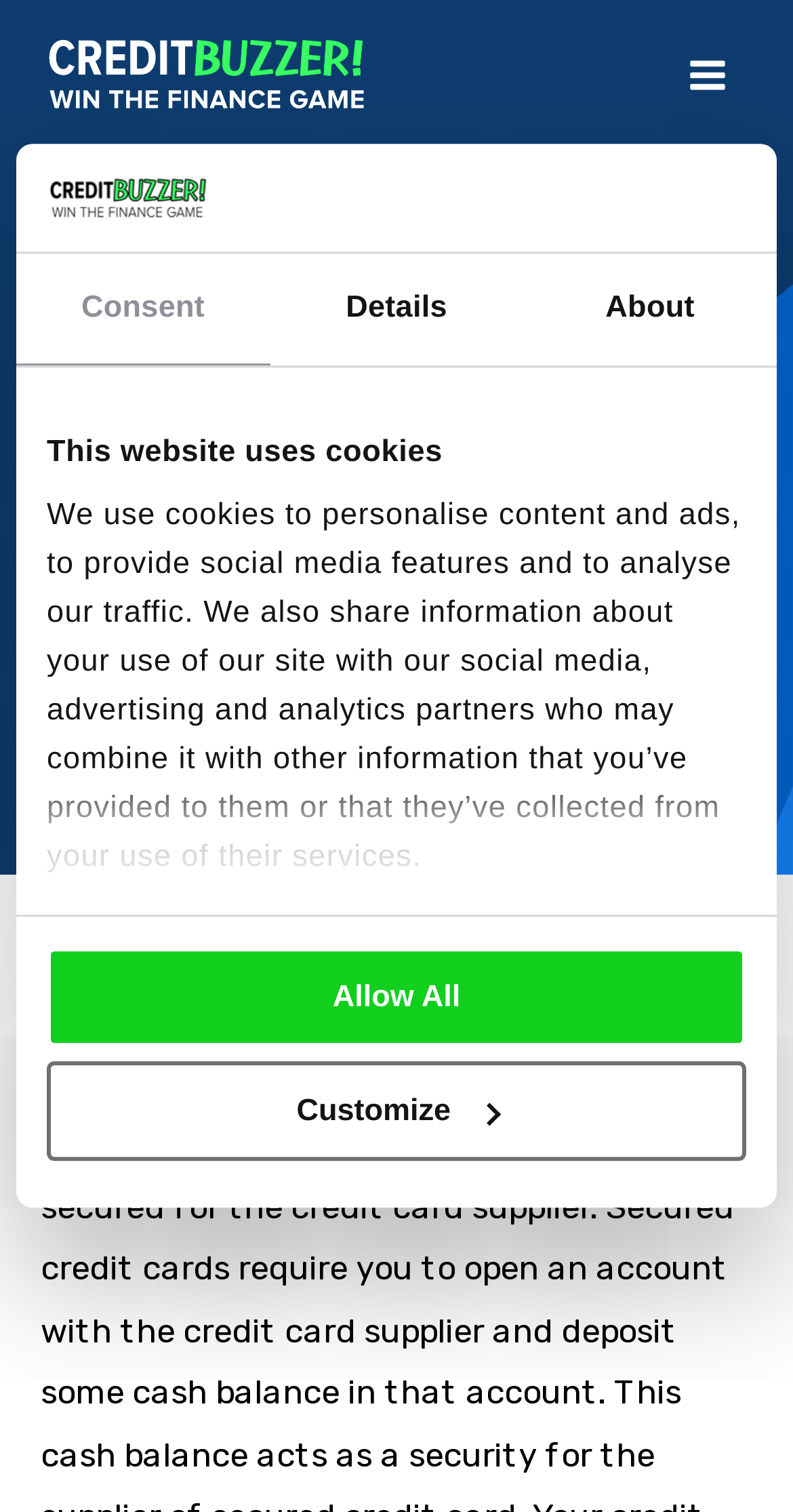Give a short answer using one word or phrase for the question:
What is the date of the last update?

January 18, 2022